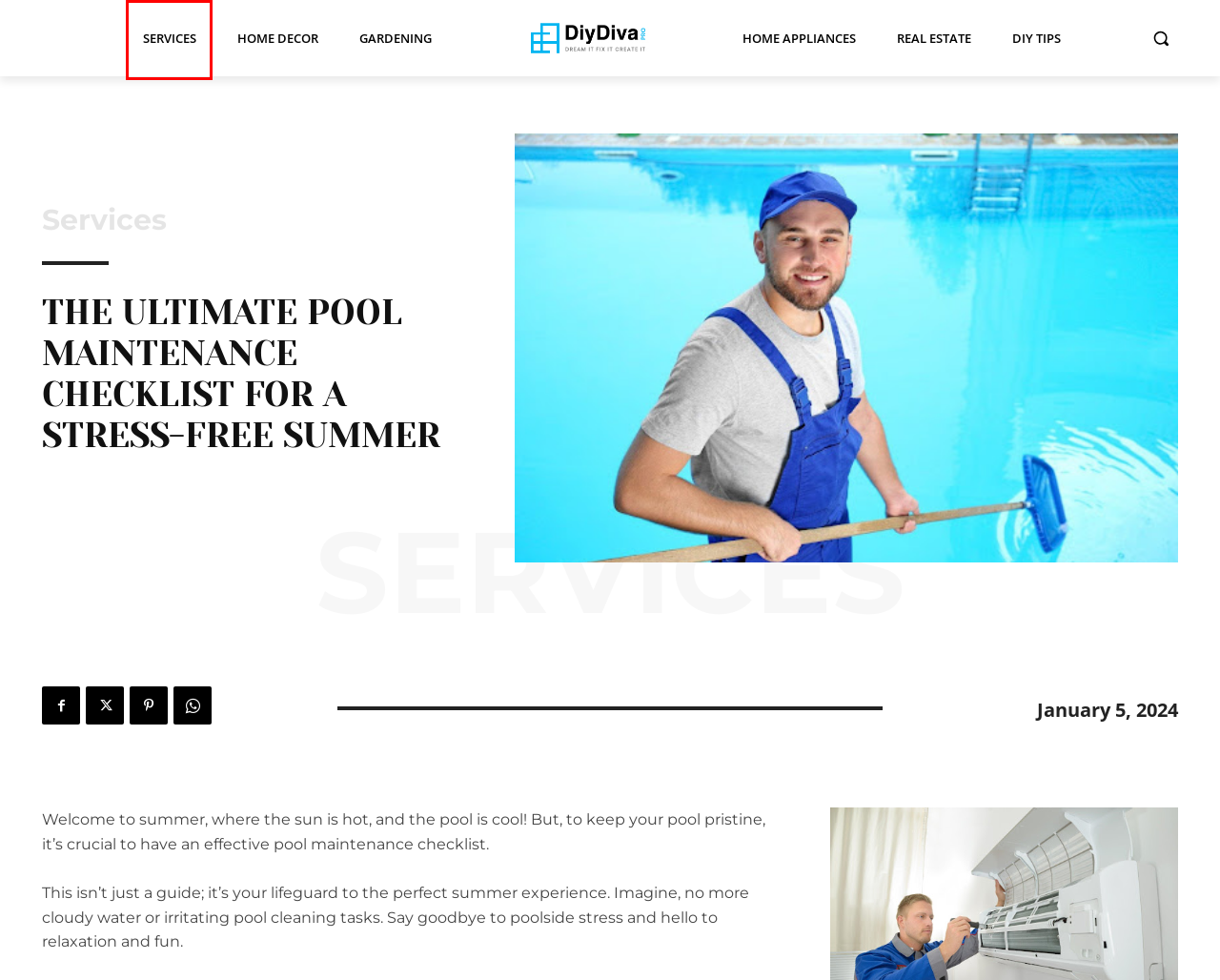Look at the screenshot of a webpage with a red bounding box and select the webpage description that best corresponds to the new page after clicking the element in the red box. Here are the options:
A. Home Decor Archives - DIY DIVA PRO
B. Gardening Archives - DIY DIVA PRO
C. DIY TIPS Archives - DIY DIVA PRO
D. Real Estate Archives - DIY DIVA PRO
E. Home Appliances Archives - DIY DIVA PRO
F. Services Archives - DIY DIVA PRO
G. HABIB, Author at DIY DIVA PRO
H. Landscaping Archives - DIY DIVA PRO

F